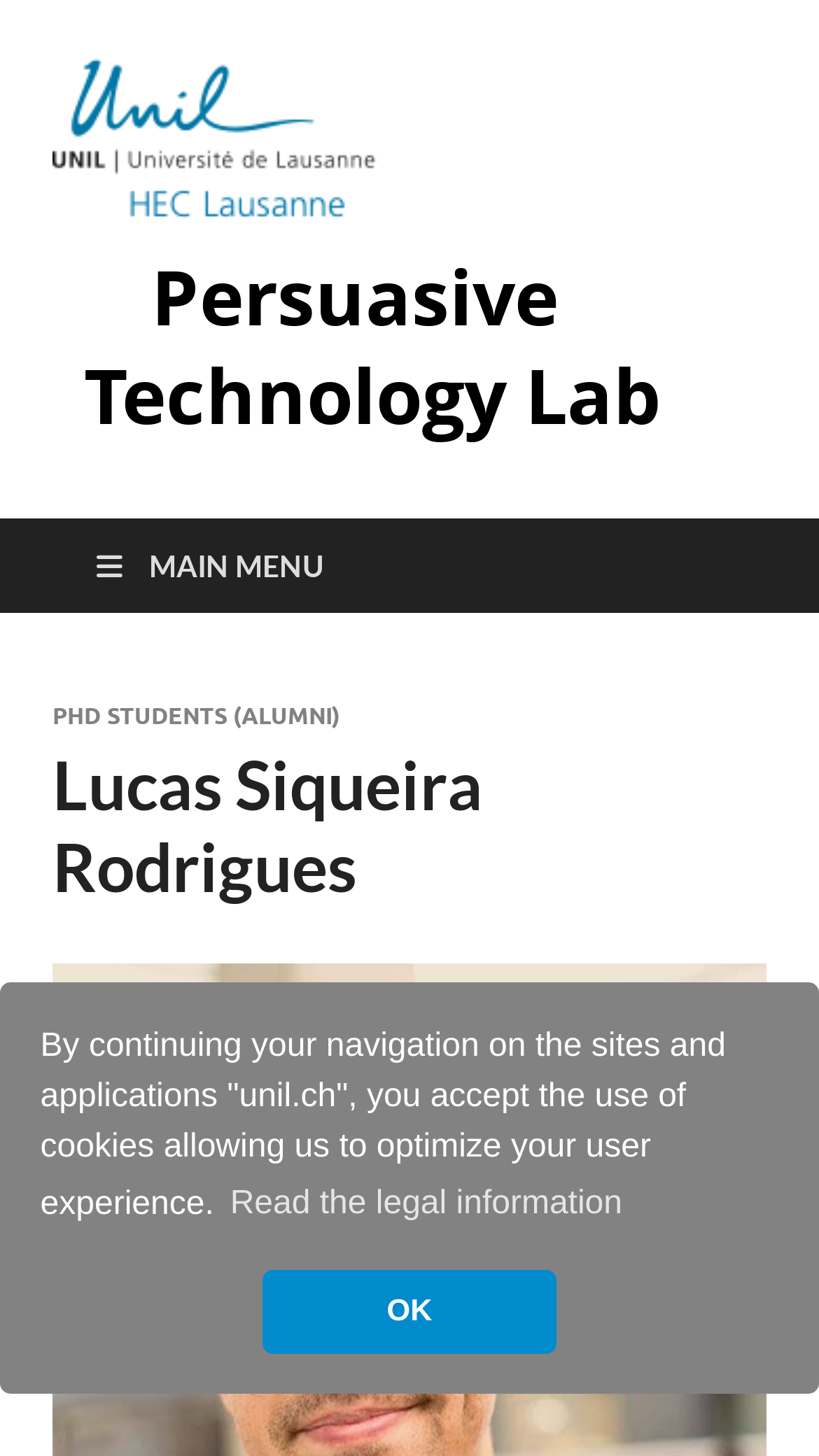Please provide a one-word or short phrase answer to the question:
What is the name of the person associated with this lab?

Lucas Siqueira Rodrigues